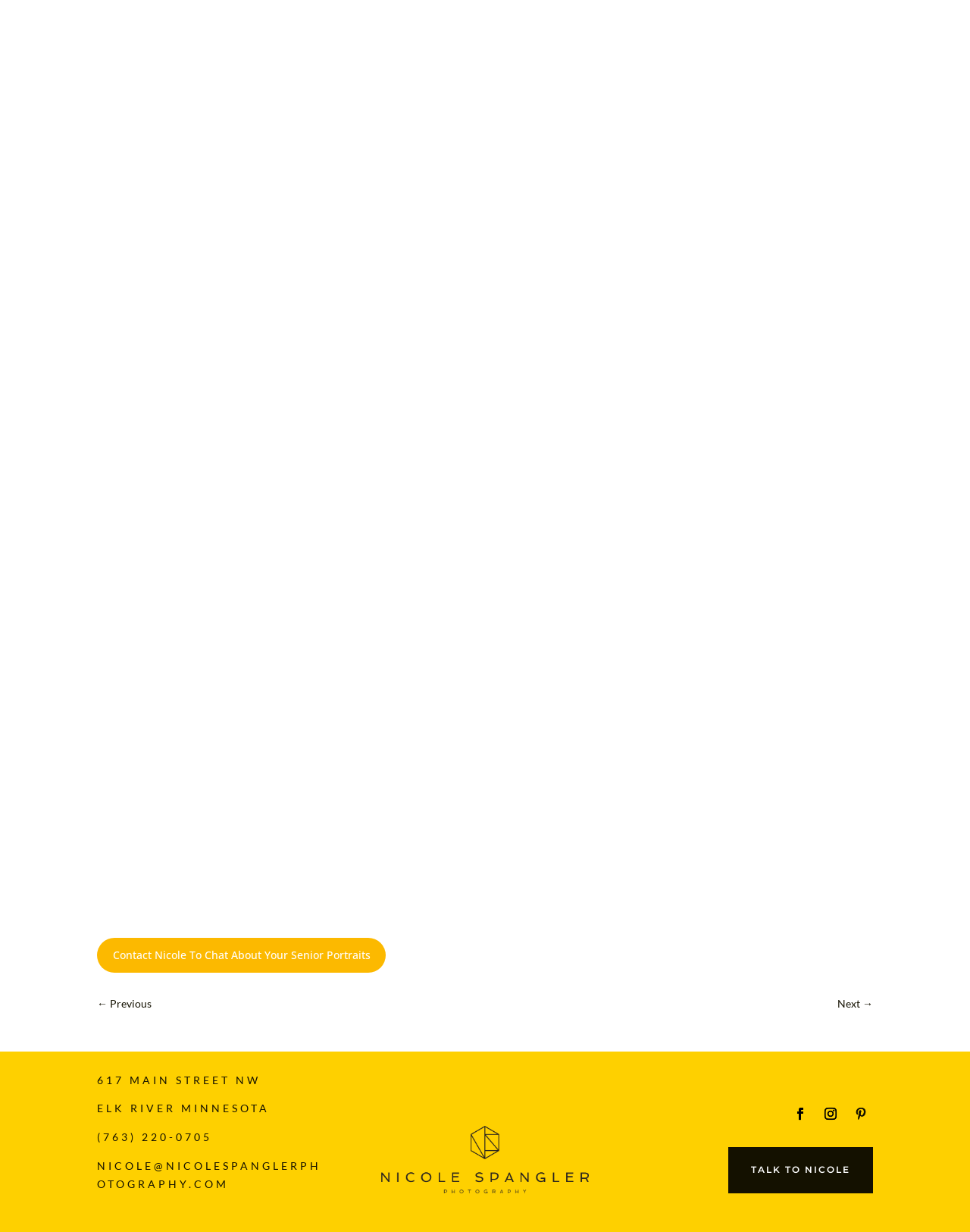Given the description of a UI element: "Follow", identify the bounding box coordinates of the matching element in the webpage screenshot.

[0.875, 0.894, 0.9, 0.914]